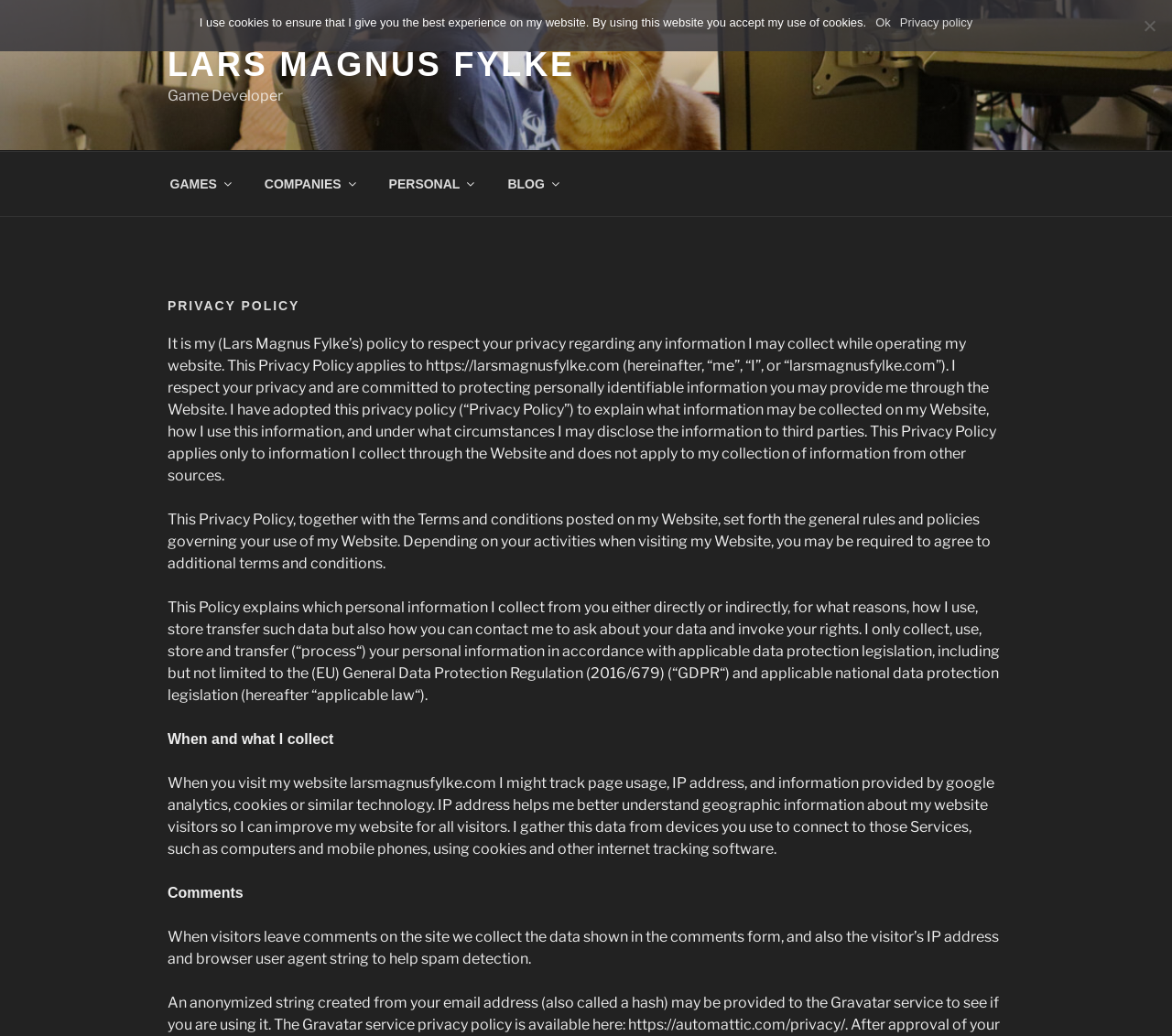Examine the screenshot and answer the question in as much detail as possible: What is the profession of Lars Magnus Fylke?

Based on the webpage, Lars Magnus Fylke is a game developer, which is indicated by the StaticText 'Game Developer' next to his name at the top of the page.